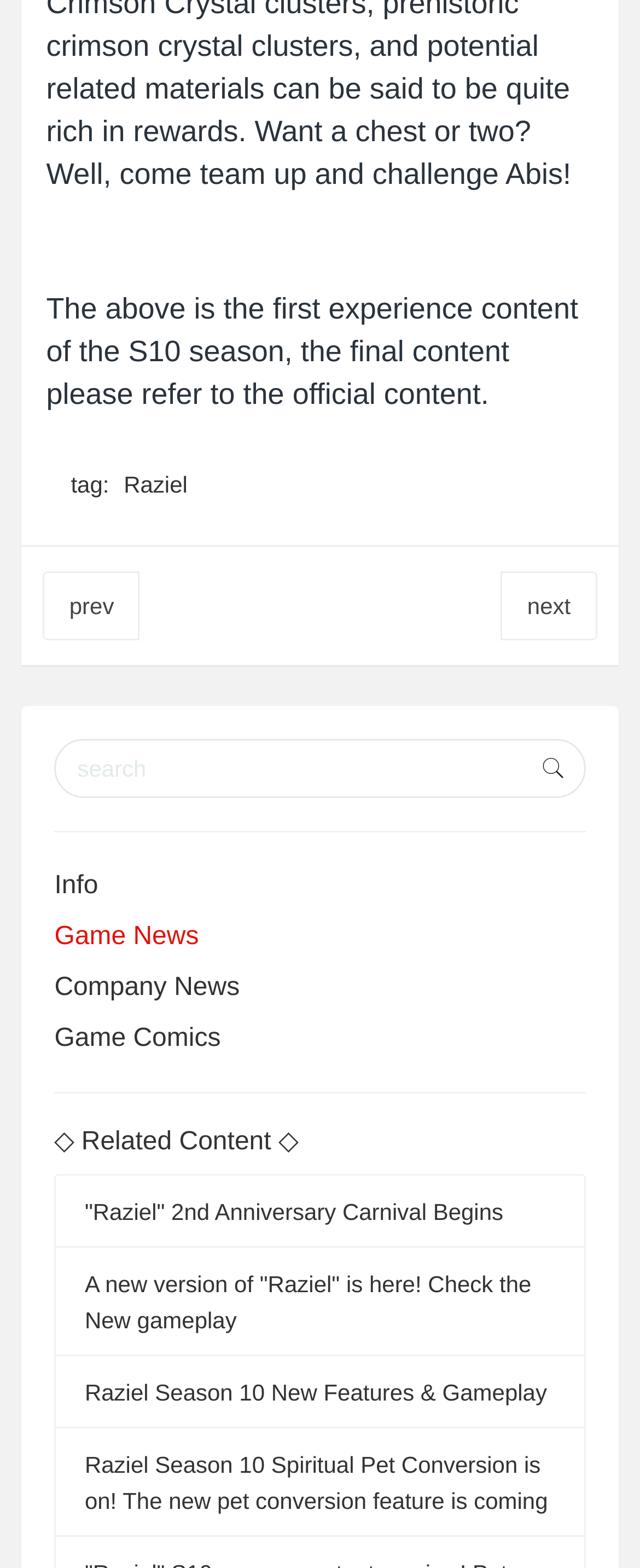Please provide the bounding box coordinates in the format (top-left x, top-left y, bottom-right x, bottom-right y). Remember, all values are floating point numbers between 0 and 1. What is the bounding box coordinate of the region described as: name="content" placeholder="search"

[0.085, 0.471, 0.915, 0.509]